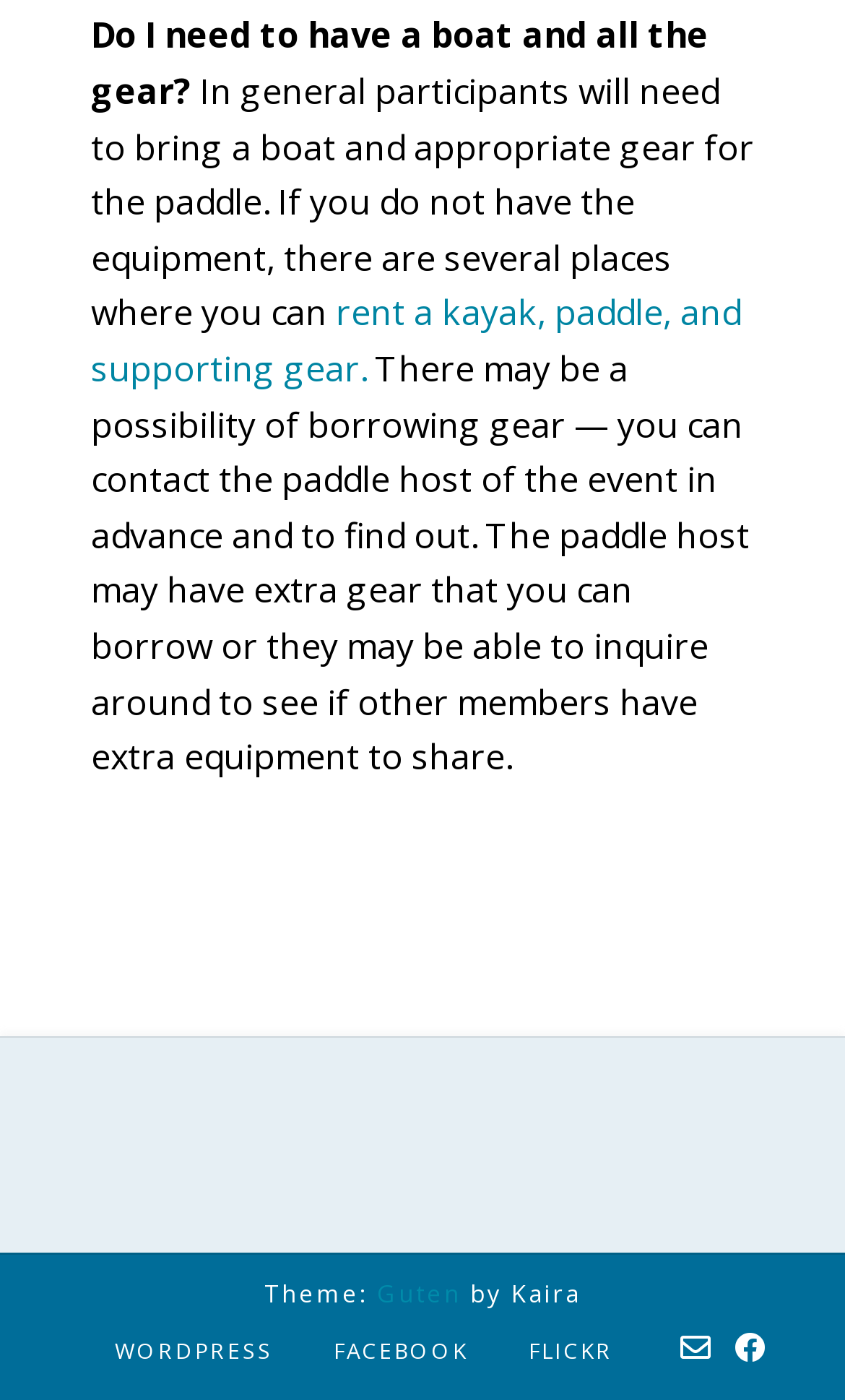Please provide a detailed answer to the question below based on the screenshot: 
Who designed the theme?

The webpage mentions 'Theme: Guten by Kaira', indicating that Kaira is the designer of the theme.